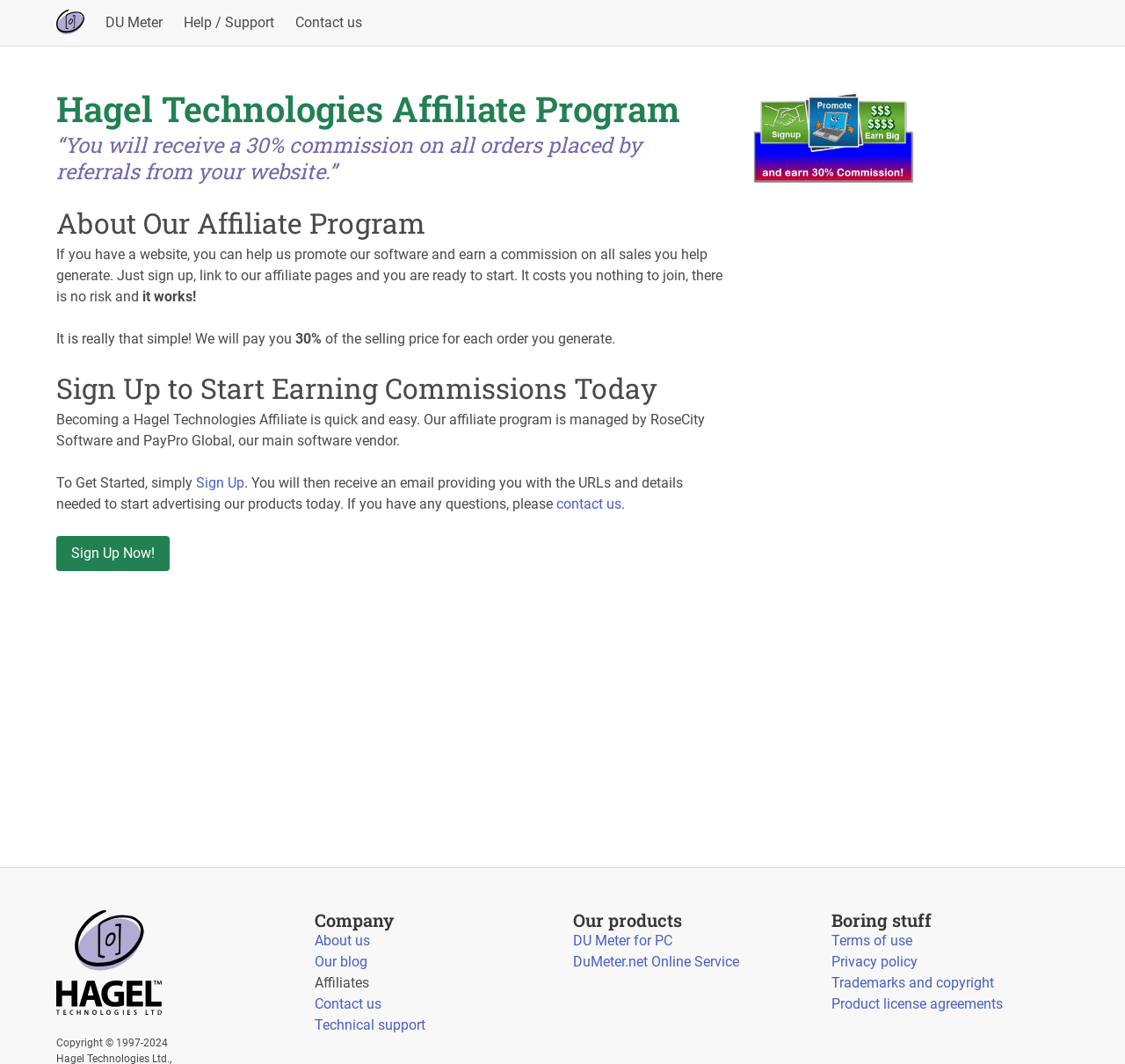Show the bounding box coordinates for the element that needs to be clicked to execute the following instruction: "Sign up to start earning commissions". Provide the coordinates in the form of four float numbers between 0 and 1, i.e., [left, top, right, bottom].

[0.174, 0.446, 0.217, 0.462]